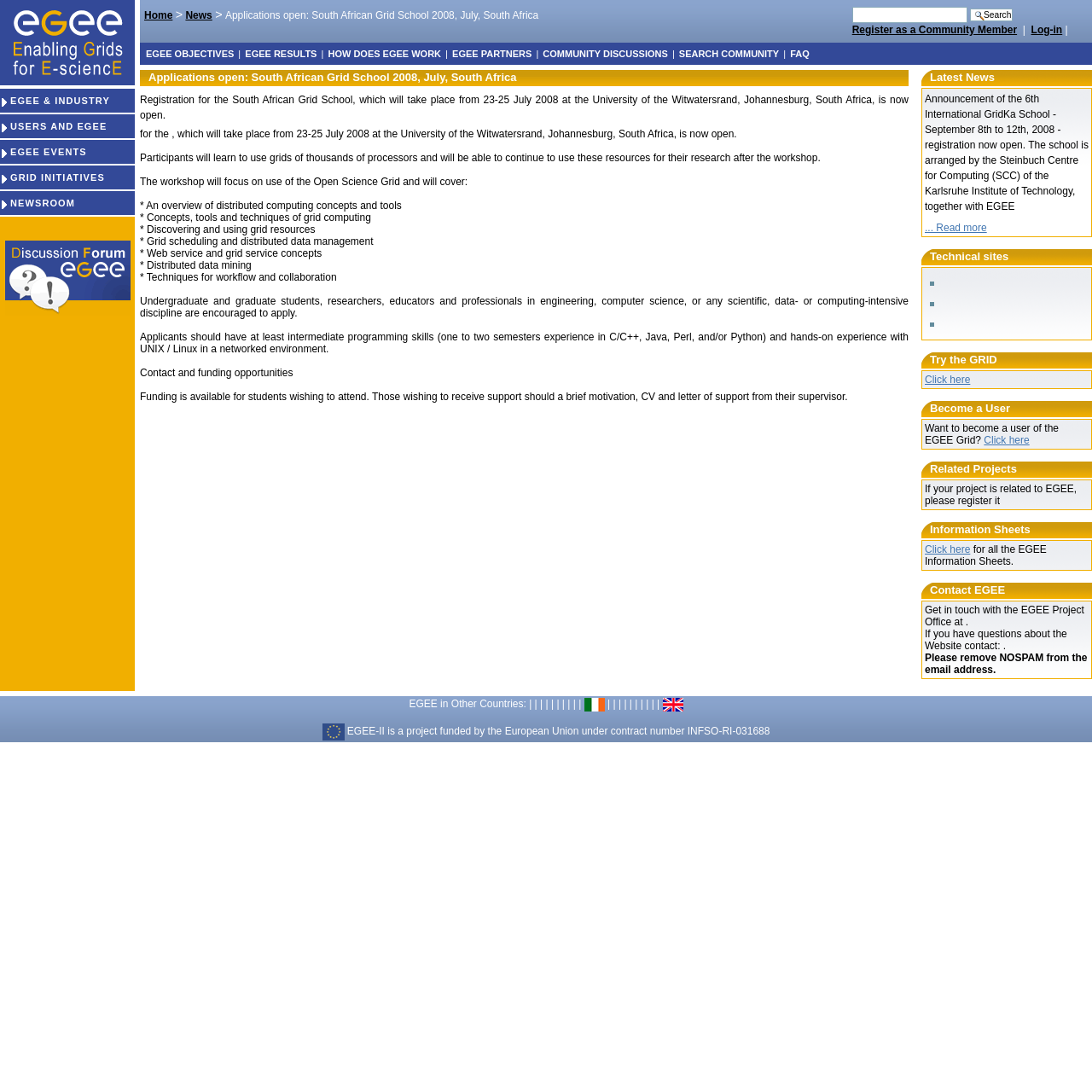Please find and report the primary heading text from the webpage.

Applications open: South African Grid School 2008, July, South Africa